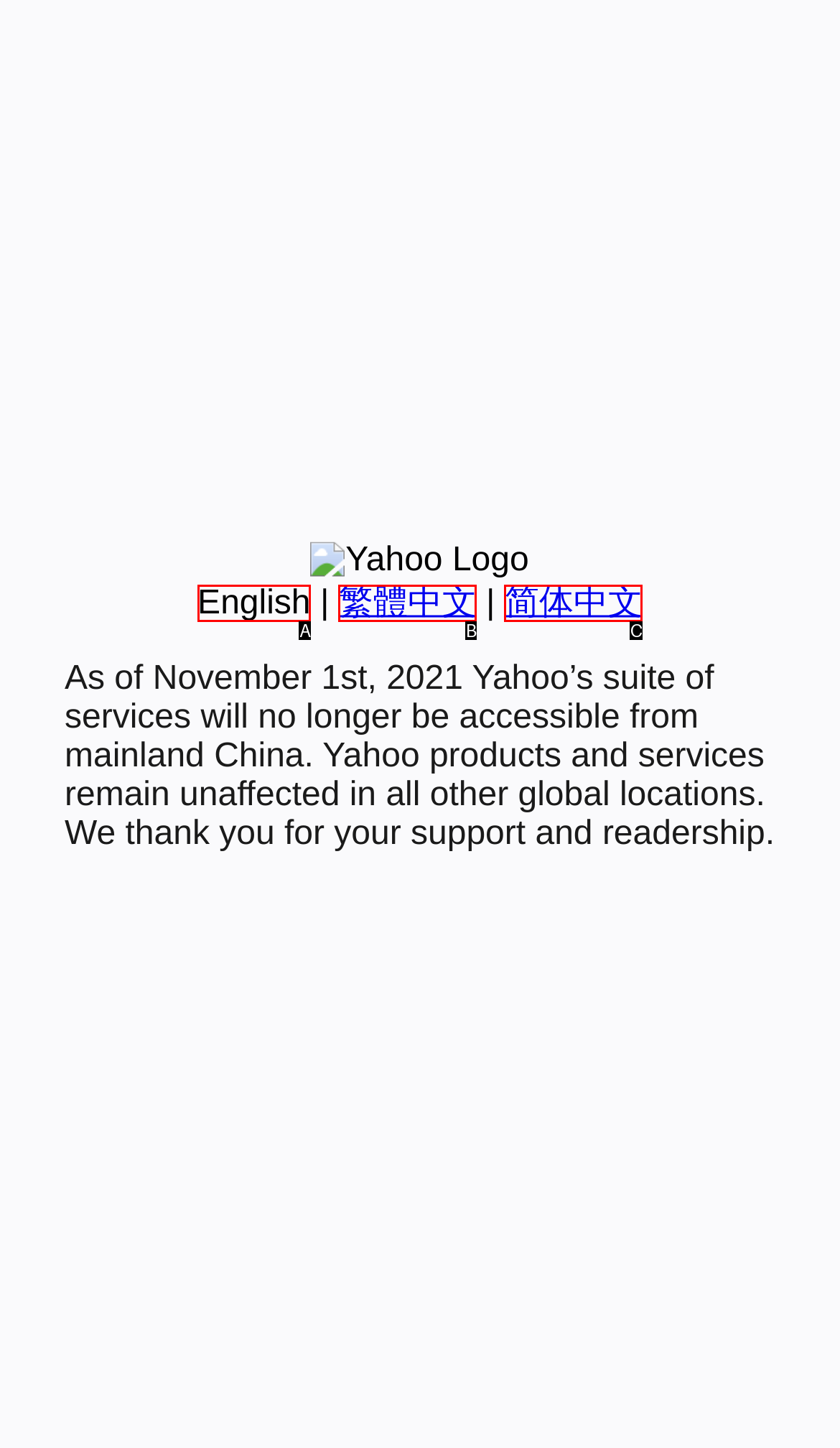From the provided options, pick the HTML element that matches the description: English. Respond with the letter corresponding to your choice.

A